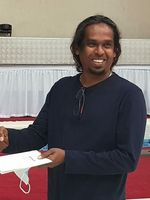Answer with a single word or phrase: 
What is the man's demeanor in the image?

Relaxed